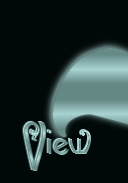Provide a thorough description of the image presented.

The image features a stylized representation of the word "View," designed with elegant, flowing typography in shades of soft turquoise. The text is set against a dark background, enhancing its visual impact. A faint, curved light source appears to the right, suggesting movement and depth, which adds an artistic flair to the composition. The overall aesthetic combines a modern touch with a hint of sophistication, inviting viewers to engage with the content presented alongside it.